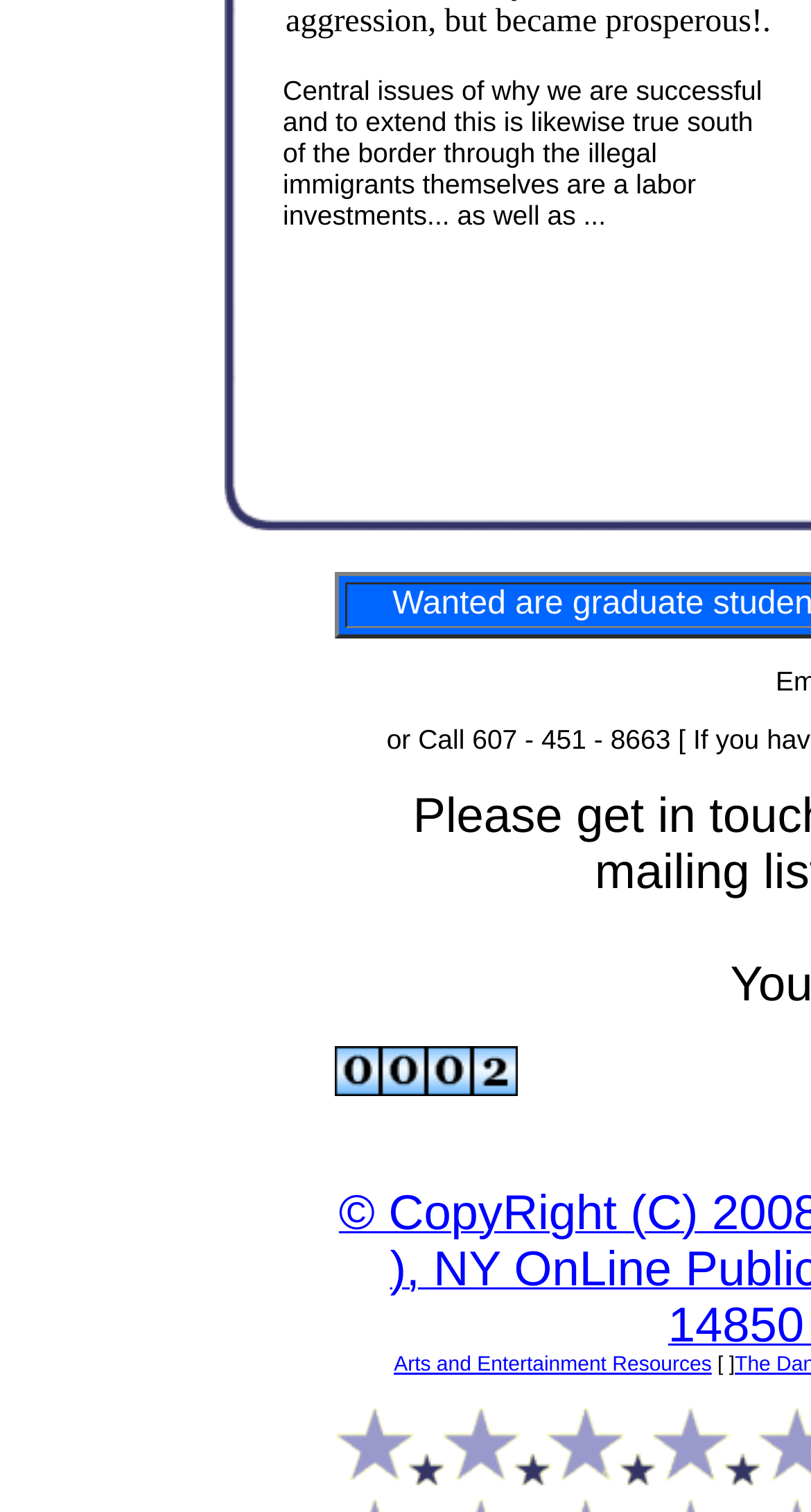Using the given element description, provide the bounding box coordinates (top-left x, top-left y, bottom-right x, bottom-right y) for the corresponding UI element in the screenshot: Arts and Entertainment Resources

[0.486, 0.895, 0.878, 0.911]